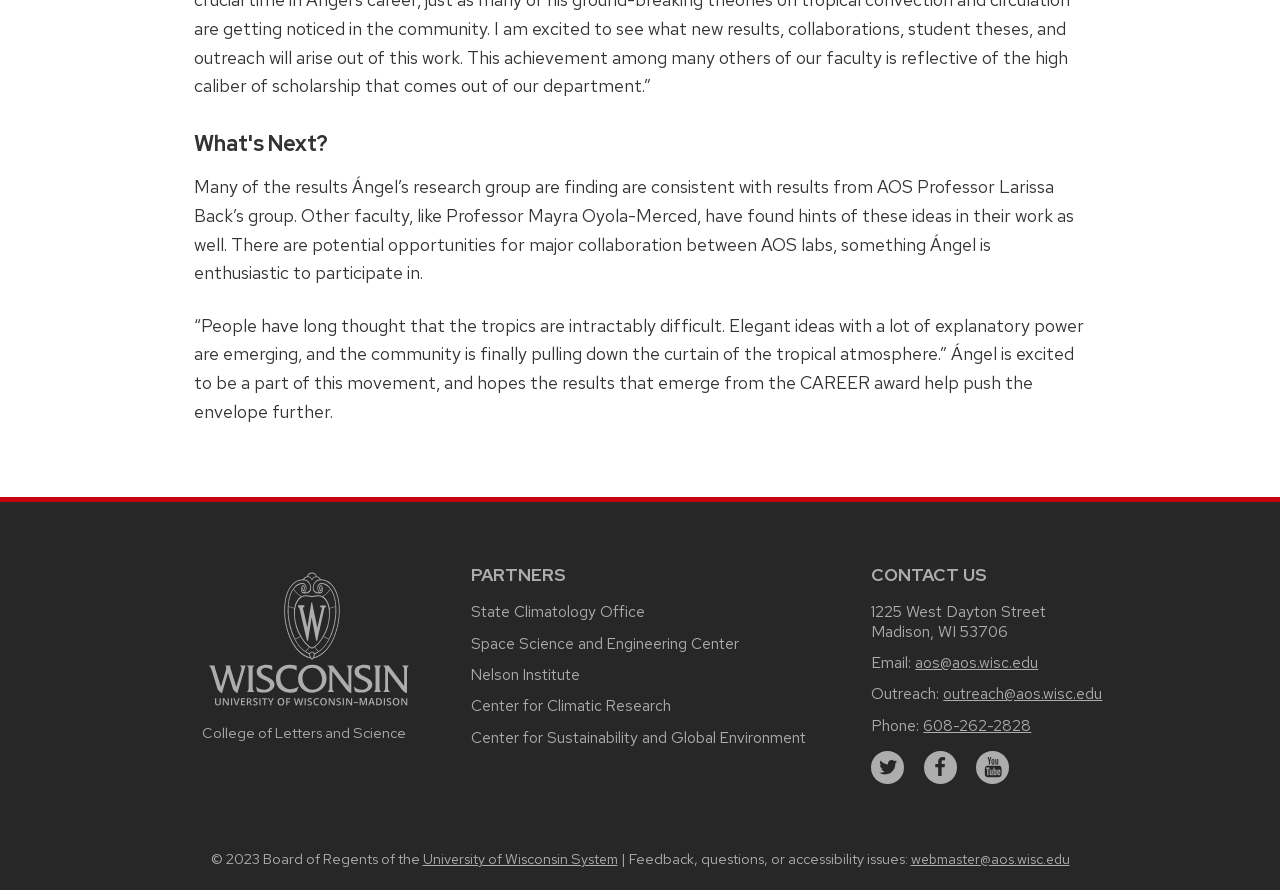Please determine the bounding box coordinates of the element's region to click in order to carry out the following instruction: "Click on the link to the main university website". The coordinates should be four float numbers between 0 and 1, i.e., [left, top, right, bottom].

[0.163, 0.786, 0.319, 0.807]